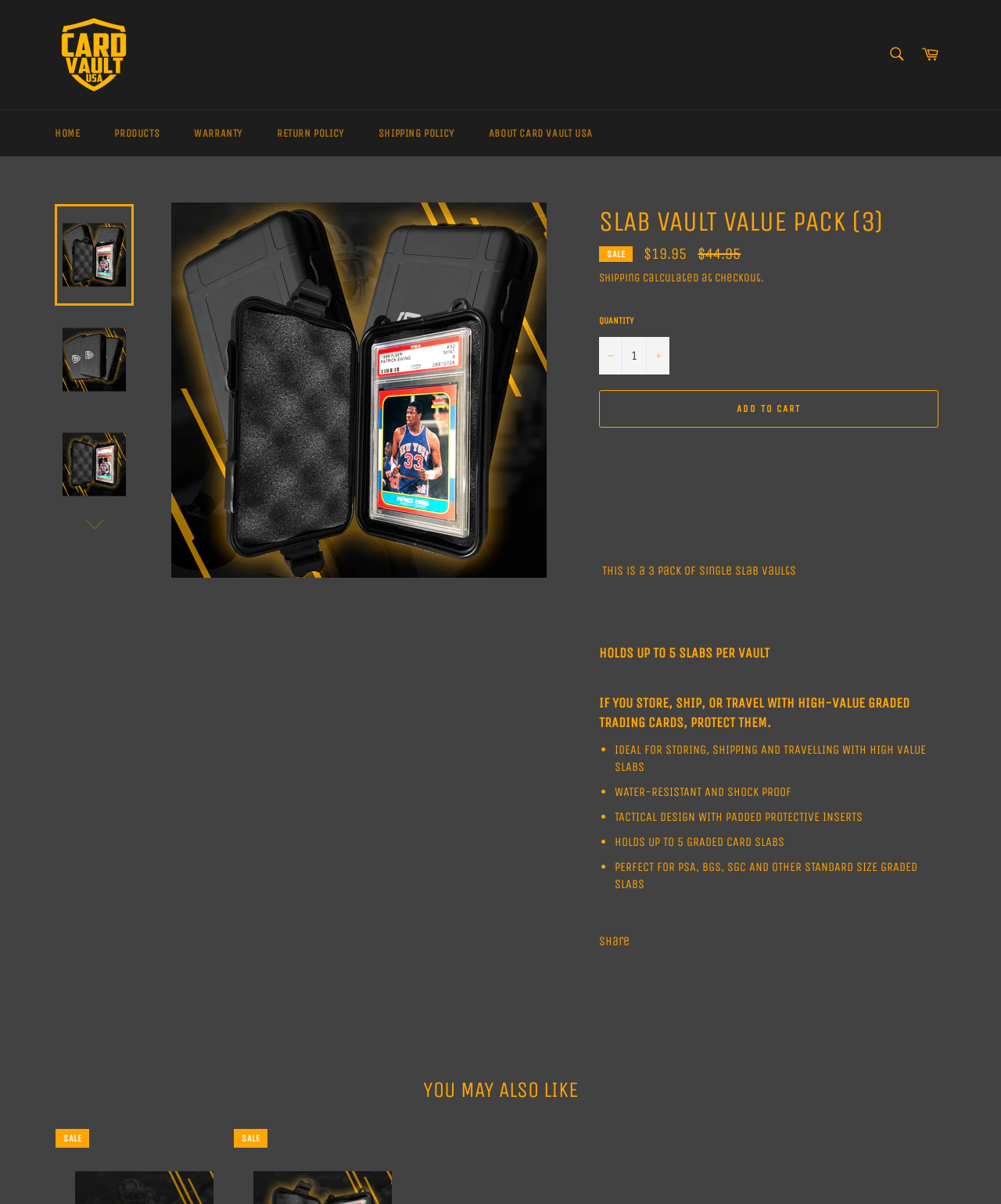Provide a thorough description of the webpage you see.

This webpage is about a product called Slab Vault Value Pack (3) from GuardCardUSA. At the top, there is a navigation bar with links to the home page, products, warranty, return policy, shipping policy, and about Card Vault USA. Below the navigation bar, there is a search bar with a search button and a cart link.

The main content of the page is divided into two sections. The left section has a large image of the product, and below it, there are four smaller images of the same product. There is also a button and a link to the product.

The right section has a heading that reads "SLAB VAULT VALUE PACK (3)" and below it, there is a sale price of $19.95, with a regular price of $44.95 crossed out. There is also a link to shipping information and a note that the shipping cost will be calculated at checkout.

Below the pricing information, there is a quantity selector with a textbox to enter the quantity, and buttons to increase or decrease the quantity. There is also an "ADD TO CART" button.

Further down, there is a description of the product, which is a 3-pack of single slab vaults that can hold up to 5 slabs per vault. The product is ideal for storing, shipping, and traveling with high-value graded trading cards. The description is followed by a list of features, including that the product is water-resistant and shockproof, has a tactical design with padded protective inserts, and holds up to 5 graded card slabs.

At the bottom of the page, there is a separator line, and below it, there is a section that suggests other products that the customer may like.